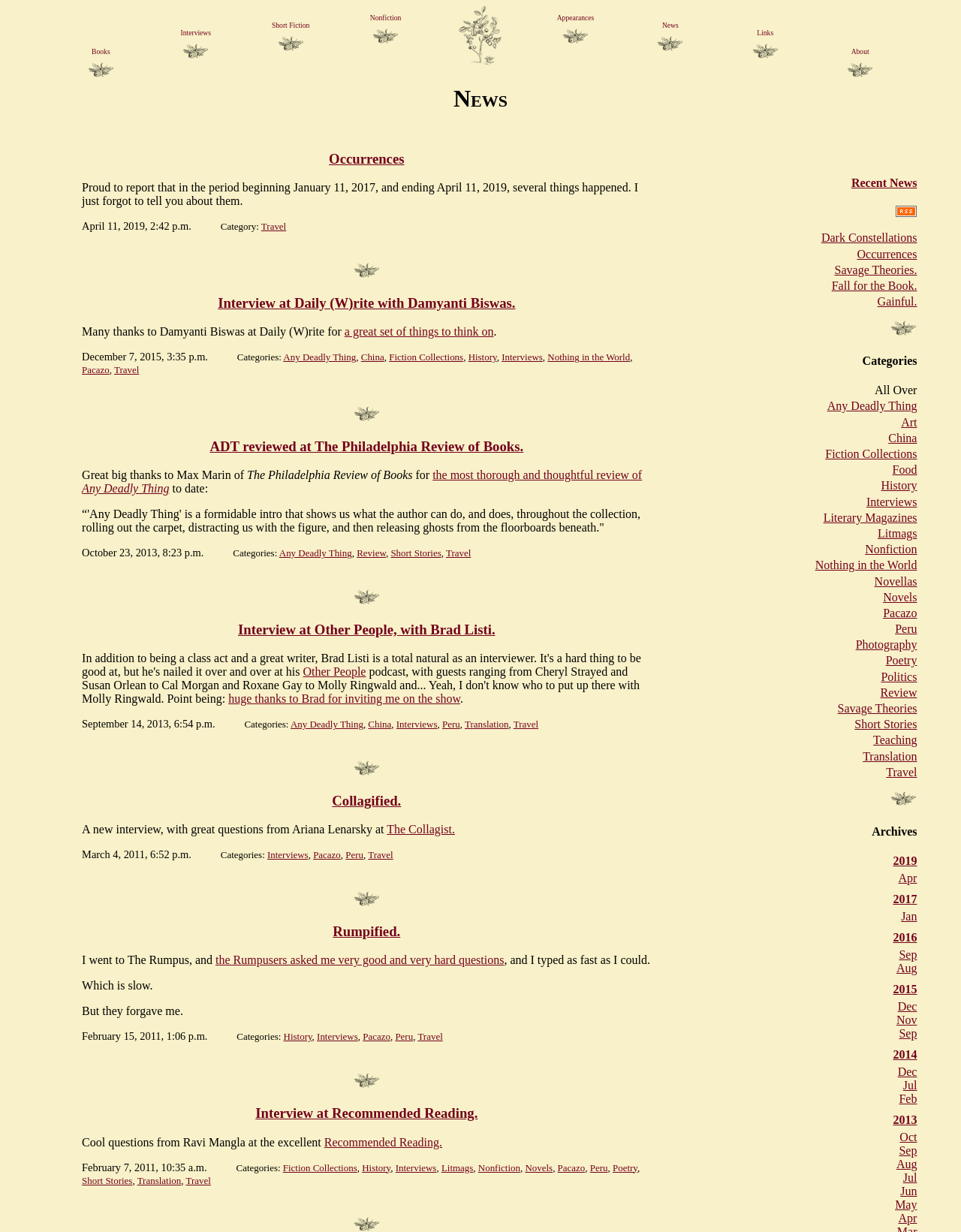Please provide a one-word or phrase answer to the question: 
What is the category of the news item dated April 11, 2019?

Travel